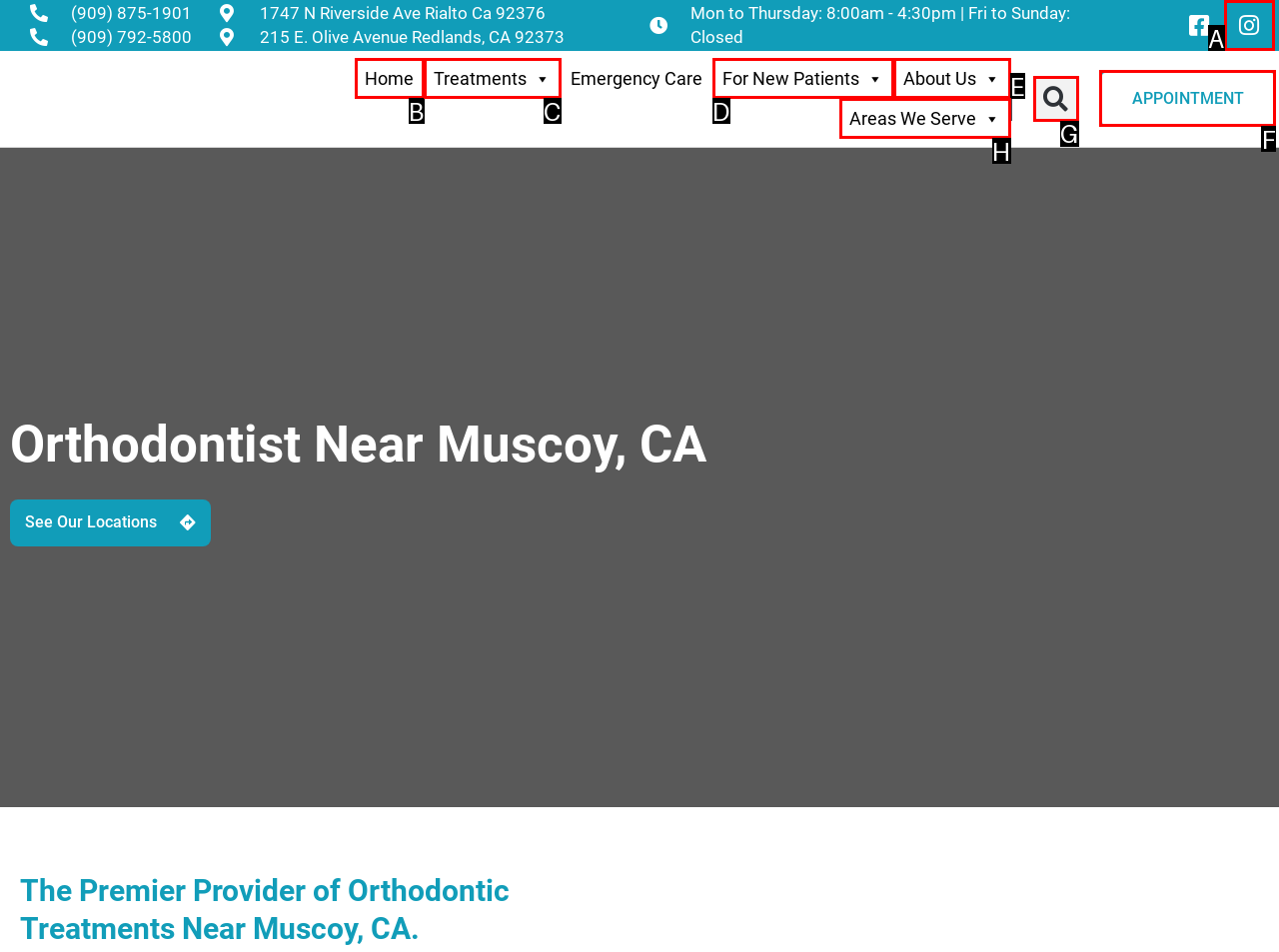Please indicate which HTML element to click in order to fulfill the following task: Search for something Respond with the letter of the chosen option.

G